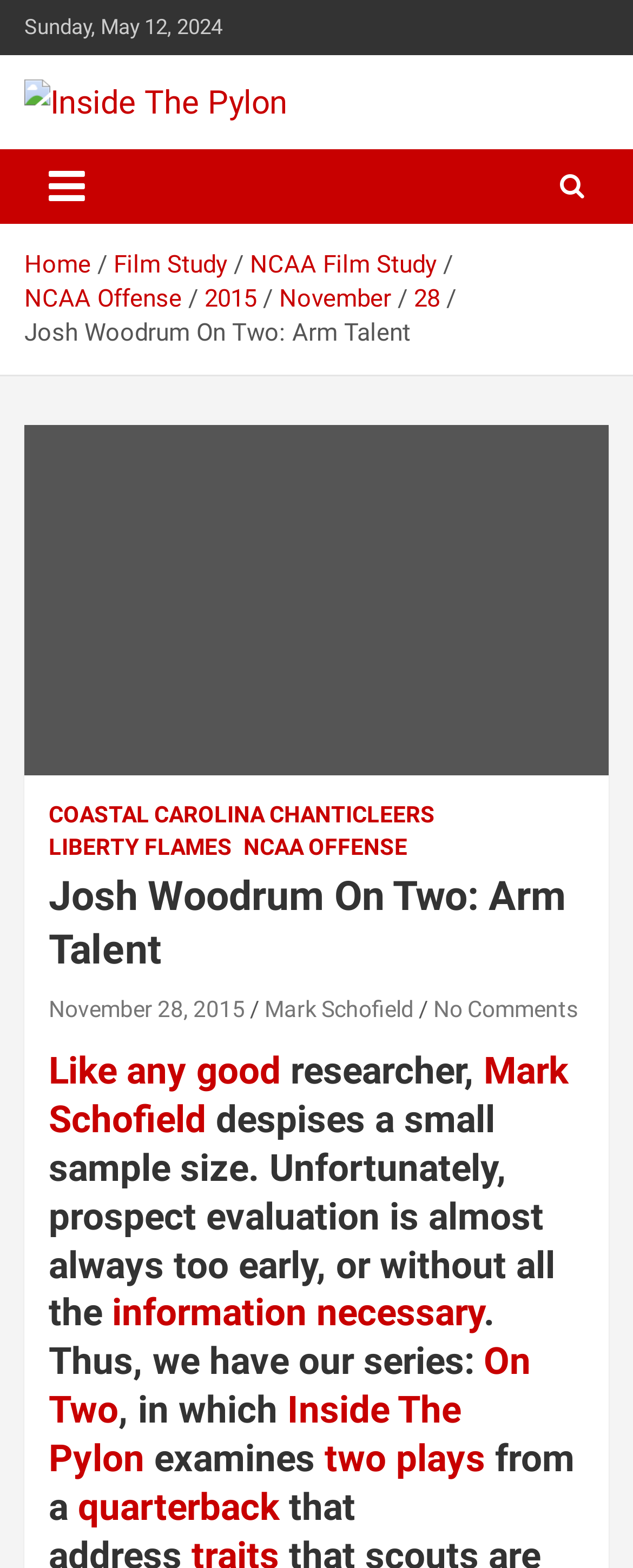Please specify the bounding box coordinates for the clickable region that will help you carry out the instruction: "Read the article by Mark Schofield".

[0.418, 0.636, 0.654, 0.652]